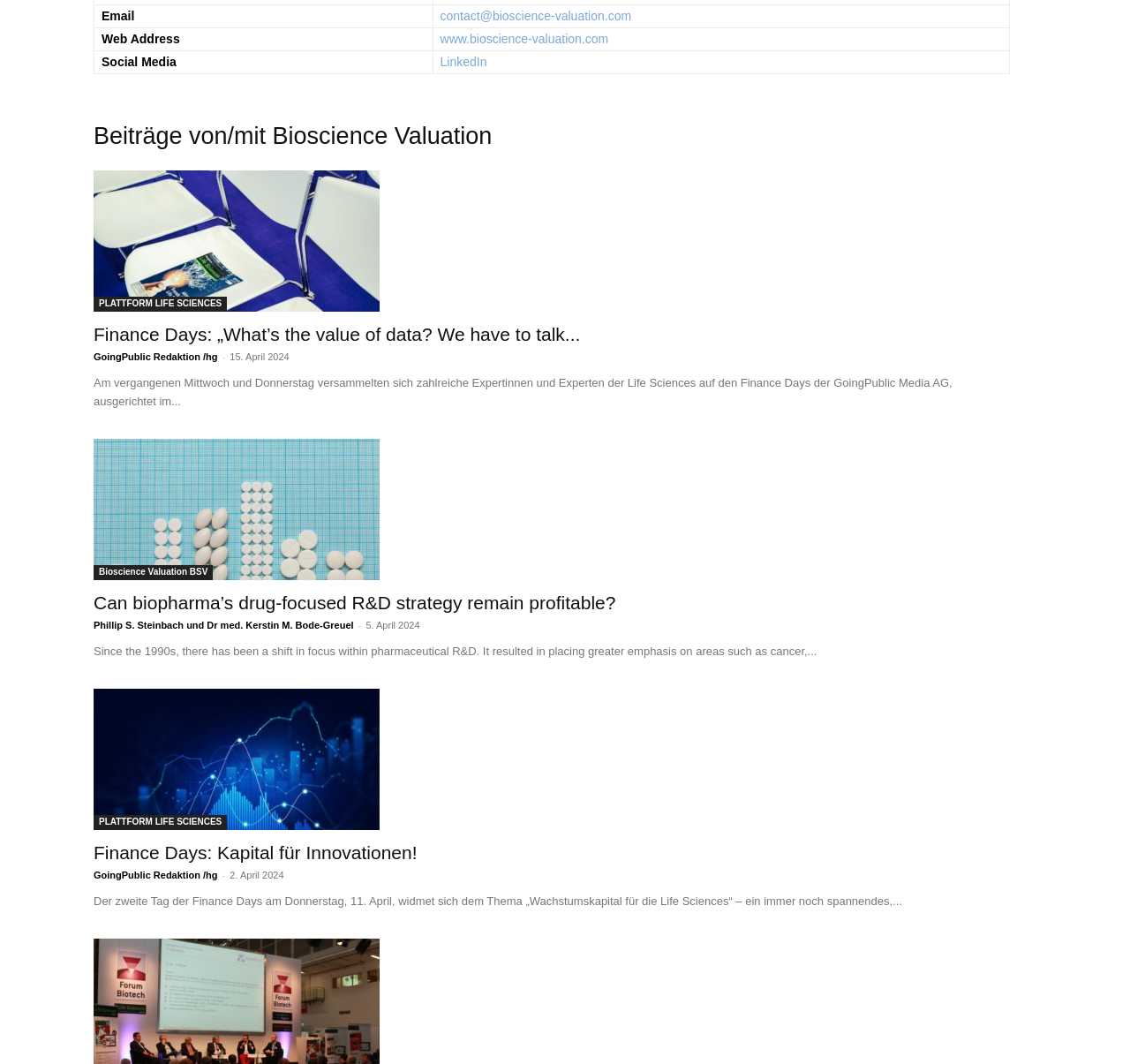Determine the bounding box coordinates of the clickable region to carry out the instruction: "learn more about Bioscience Valuation".

[0.083, 0.531, 0.189, 0.545]